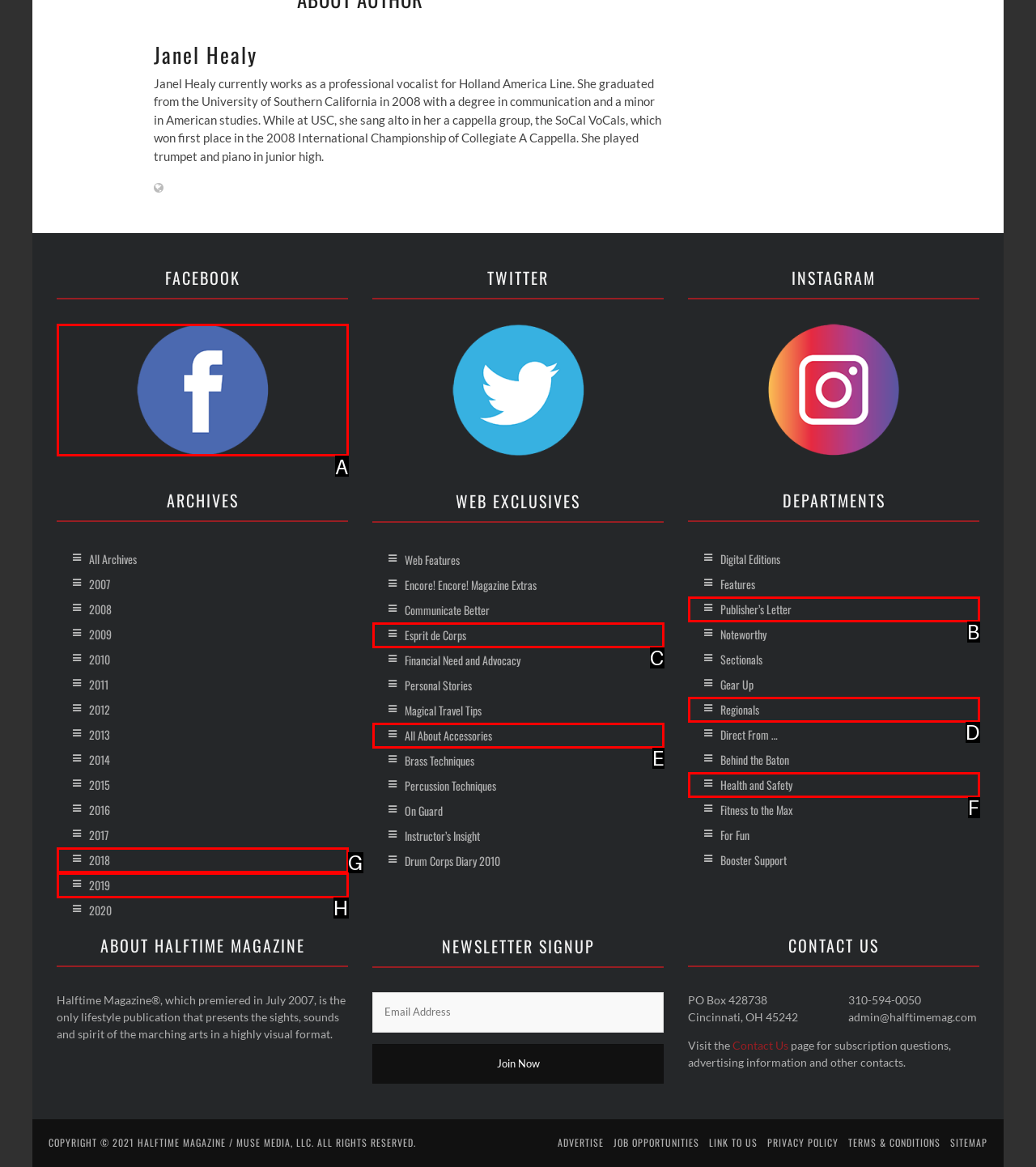For the instruction: Click on the Facebook link, which HTML element should be clicked?
Respond with the letter of the appropriate option from the choices given.

A